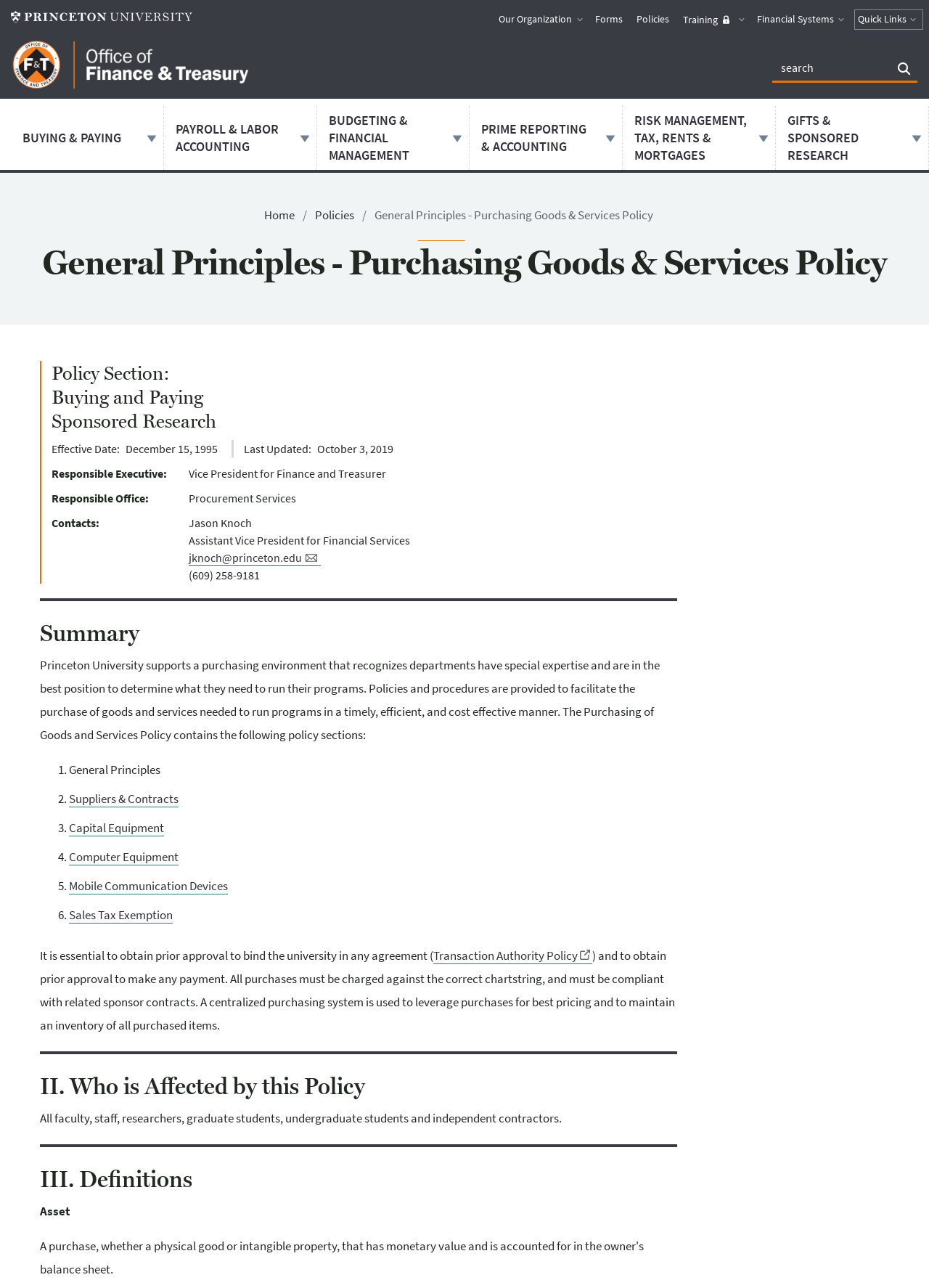Locate the bounding box coordinates of the element that needs to be clicked to carry out the instruction: "Search for something". The coordinates should be given as four float numbers ranging from 0 to 1, i.e., [left, top, right, bottom].

[0.831, 0.043, 0.988, 0.064]